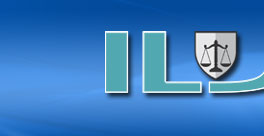Describe every aspect of the image in detail.

The image prominently features the logo of the "India Law Journal" (ILJ). It is designed with a modern aesthetic, showcasing the letters "IL" in a stylized blue font, accompanied by a shield emblem that incorporates the scales of justice, symbolizing law and balance. The background has a soft gradient, enhancing the logo's visibility and creating a professional appeal. This logo represents the journal's commitment to legal scholarship and is an integral part of its branding as a reputable source in the legal community.